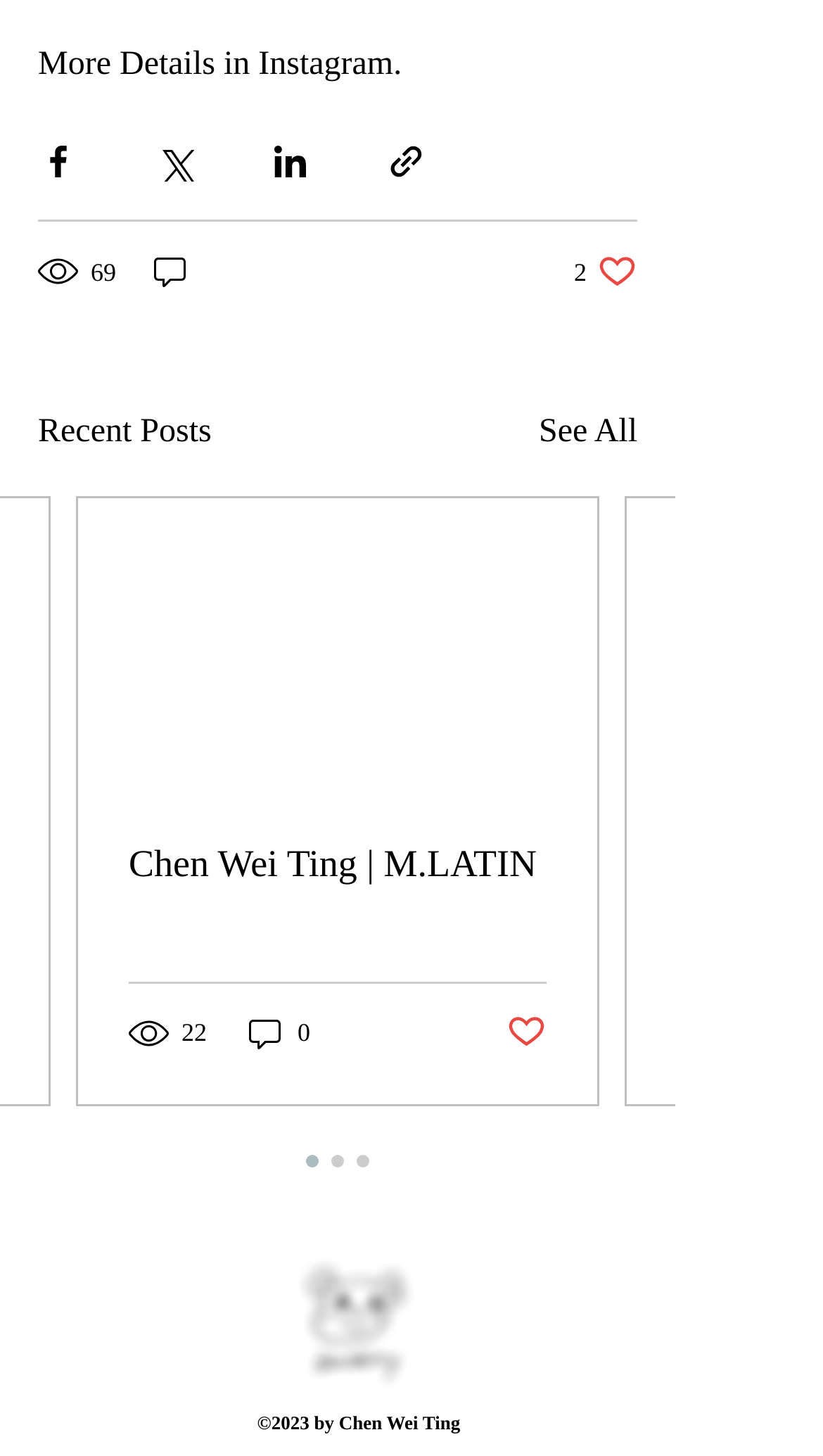Determine the bounding box coordinates for the area you should click to complete the following instruction: "View the article".

[0.095, 0.343, 0.726, 0.543]